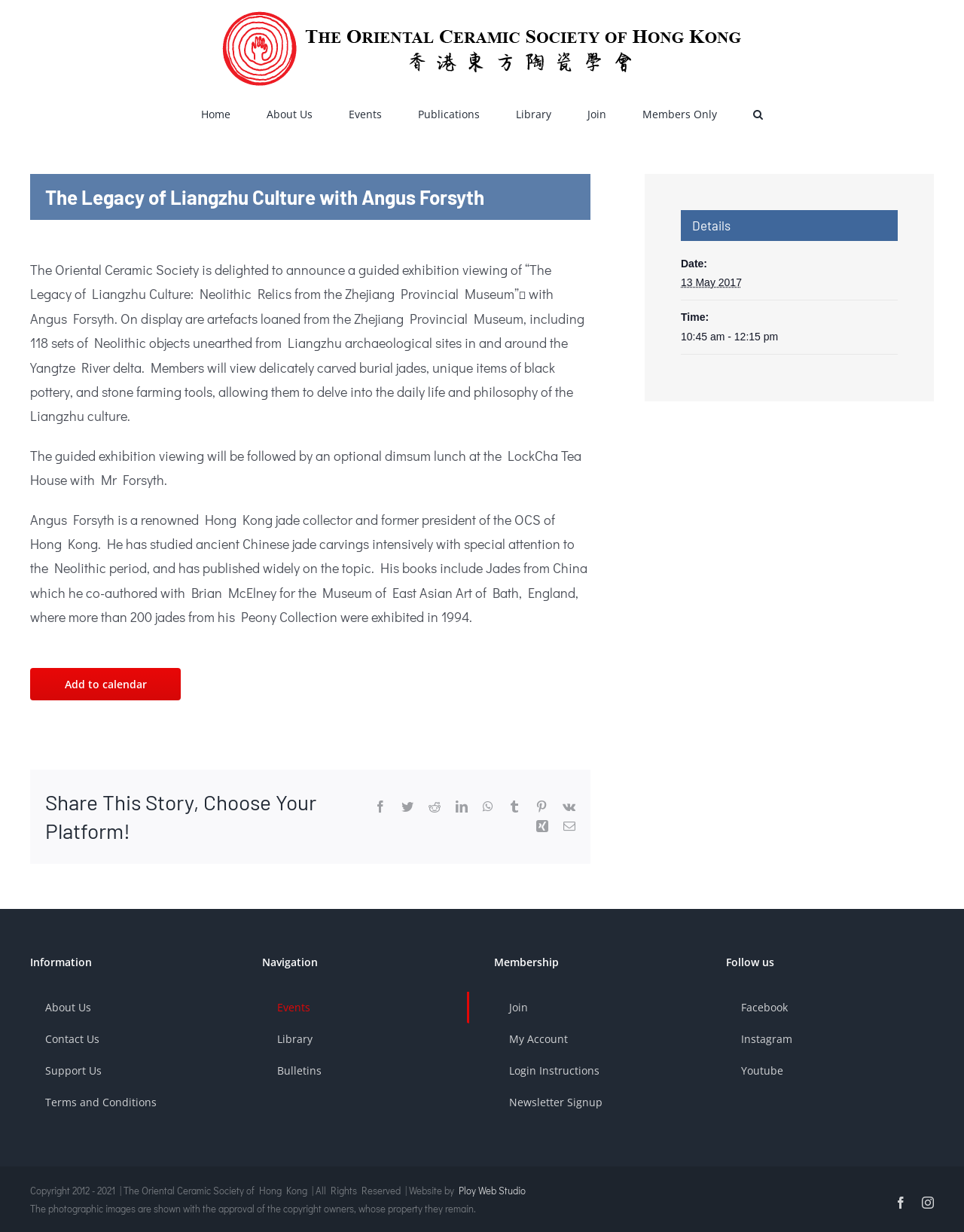Based on the element description: "Terms and Conditions", identify the UI element and provide its bounding box coordinates. Use four float numbers between 0 and 1, [left, top, right, bottom].

[0.031, 0.882, 0.246, 0.908]